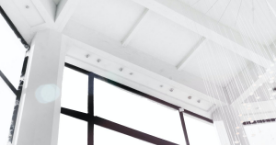Explain all the elements you observe in the image.

The image captures a bright and airy interior featuring elegant architectural details, including a high ceiling with exposed beams and large windows that stretch from the floor to the ceiling. The use of white tones enhances the sense of spaciousness and light, creating a serene atmosphere. Delicate strands appear to hang from the ceiling, adding a touch of sophistication to the design. This aesthetic complements the overall theme of a blog focused on promoting local businesses, specifically highlighted in the article titled "Cleaning Those Hard to Reach Windows." The image not only serves as a visual representation of the topic but also invites readers into a modern and stylish space where such services could be effectively showcased.